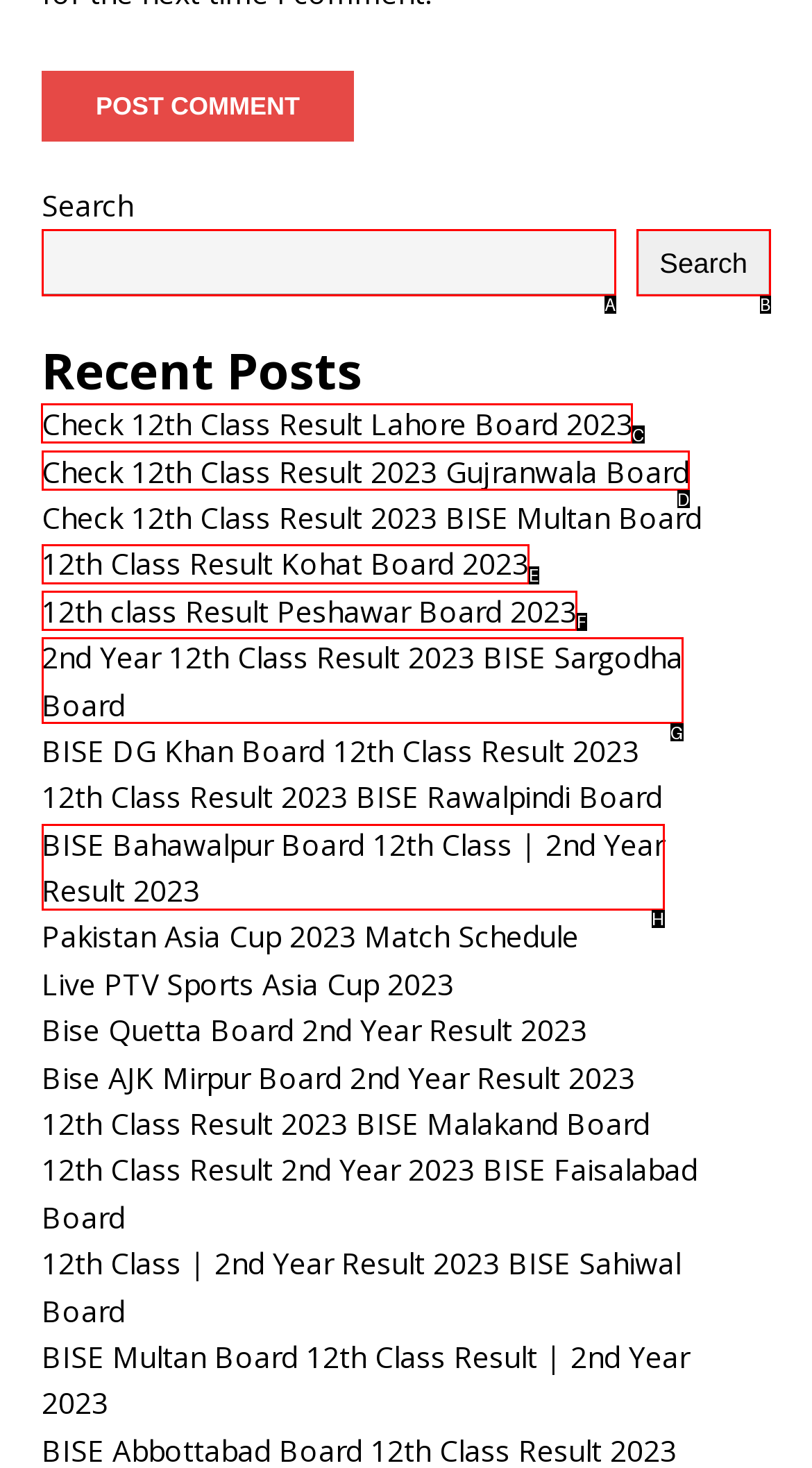Out of the given choices, which letter corresponds to the UI element required to Check 12th Class Result Lahore Board 2023? Answer with the letter.

C